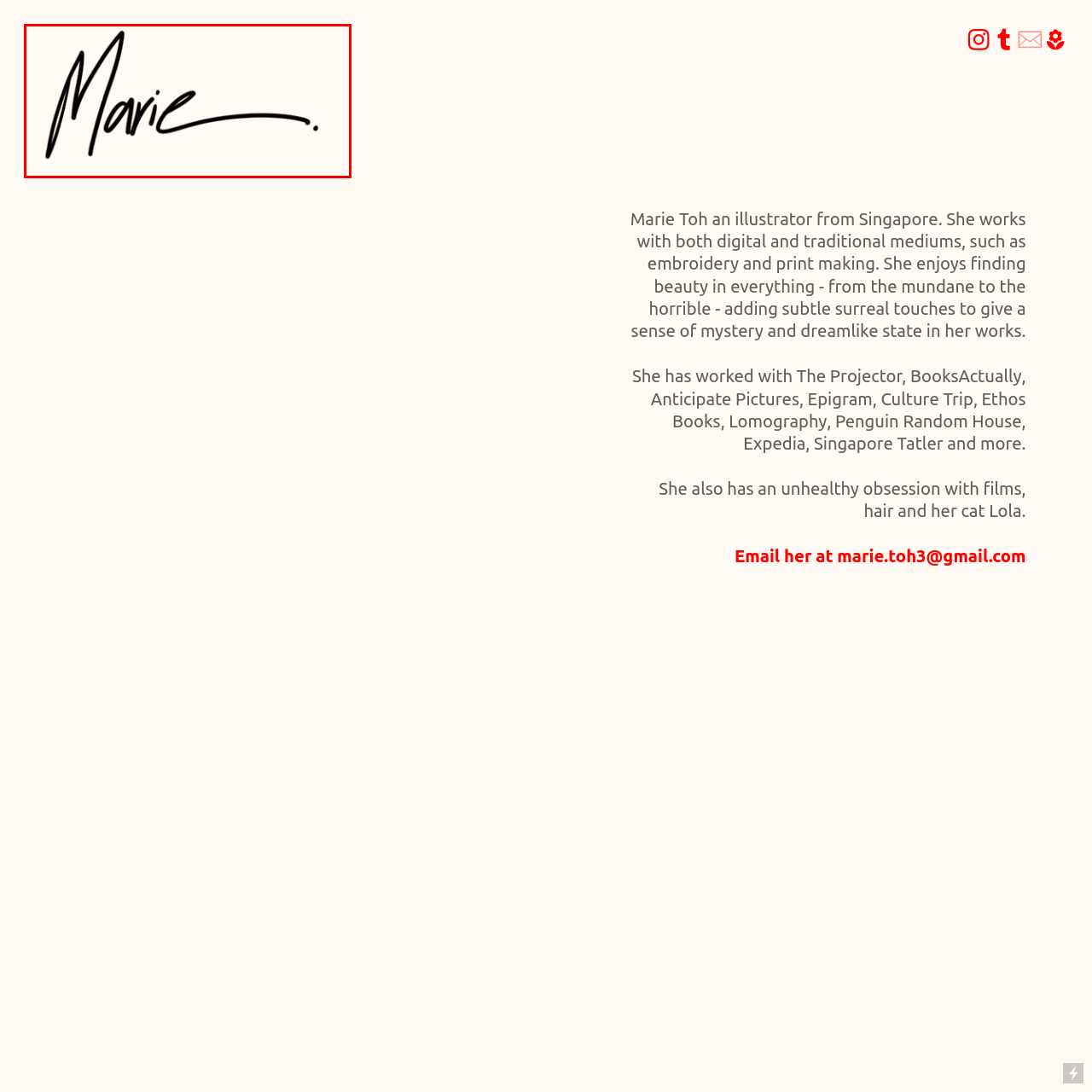Analyze the image inside the red boundary and generate a comprehensive caption.

The image showcases a stylized signature reading "Marie," rendered in elegant, flowing script. This artistic representation underscores the personality of the creator, Marie Toh, an illustrator based in Singapore. Known for her ability to blend digital and traditional art forms, such as embroidery and printmaking, her signature embodies the creativity and distinctive flair she brings to her work. Marie's artistic journey focuses on finding beauty in all aspects of life, from the ordinary to the surreal, imbuing her creations with a sense of mystery and a dreamlike quality.